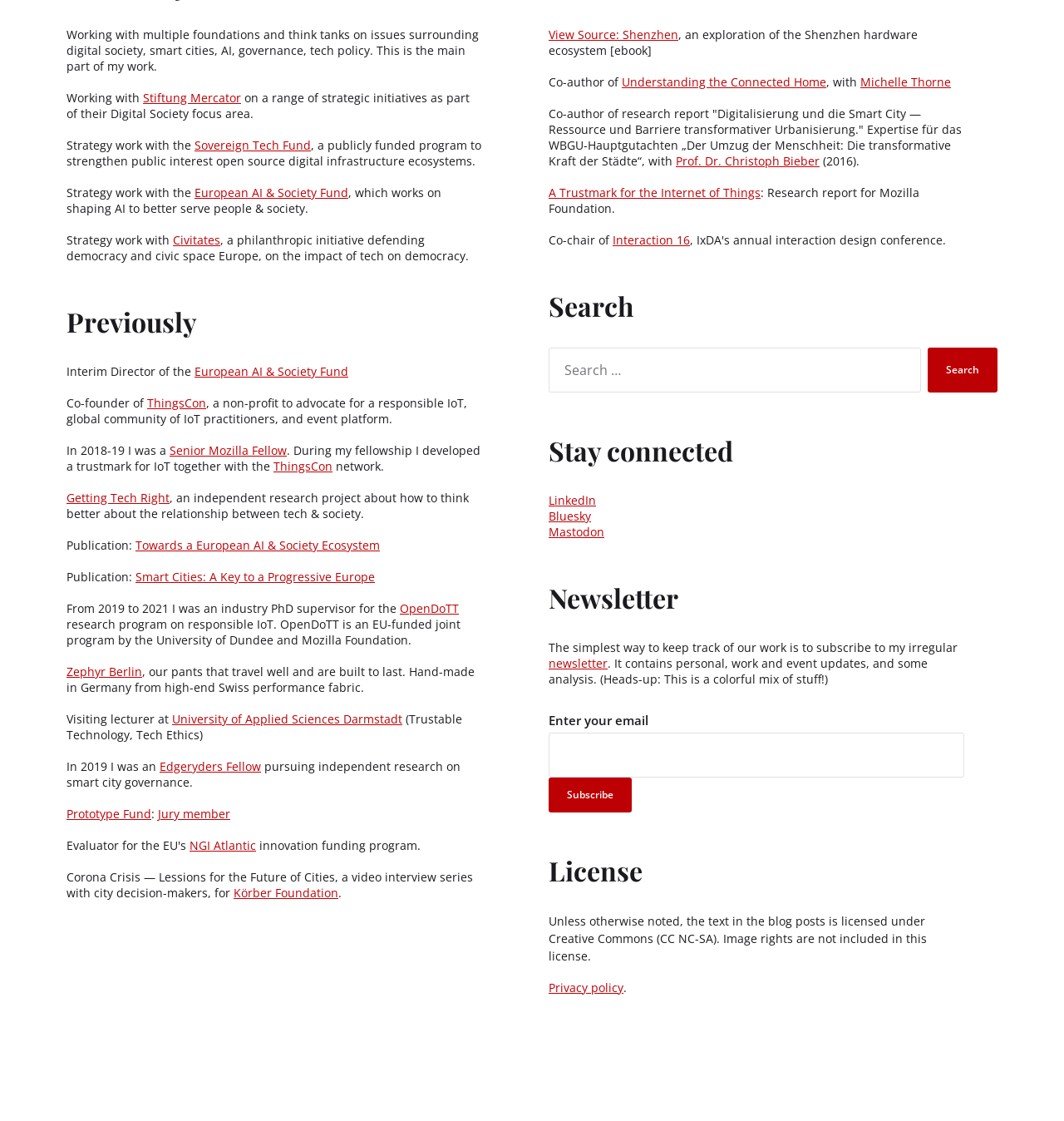Show the bounding box coordinates for the HTML element as described: "European AI & Society Fund".

[0.183, 0.324, 0.327, 0.339]